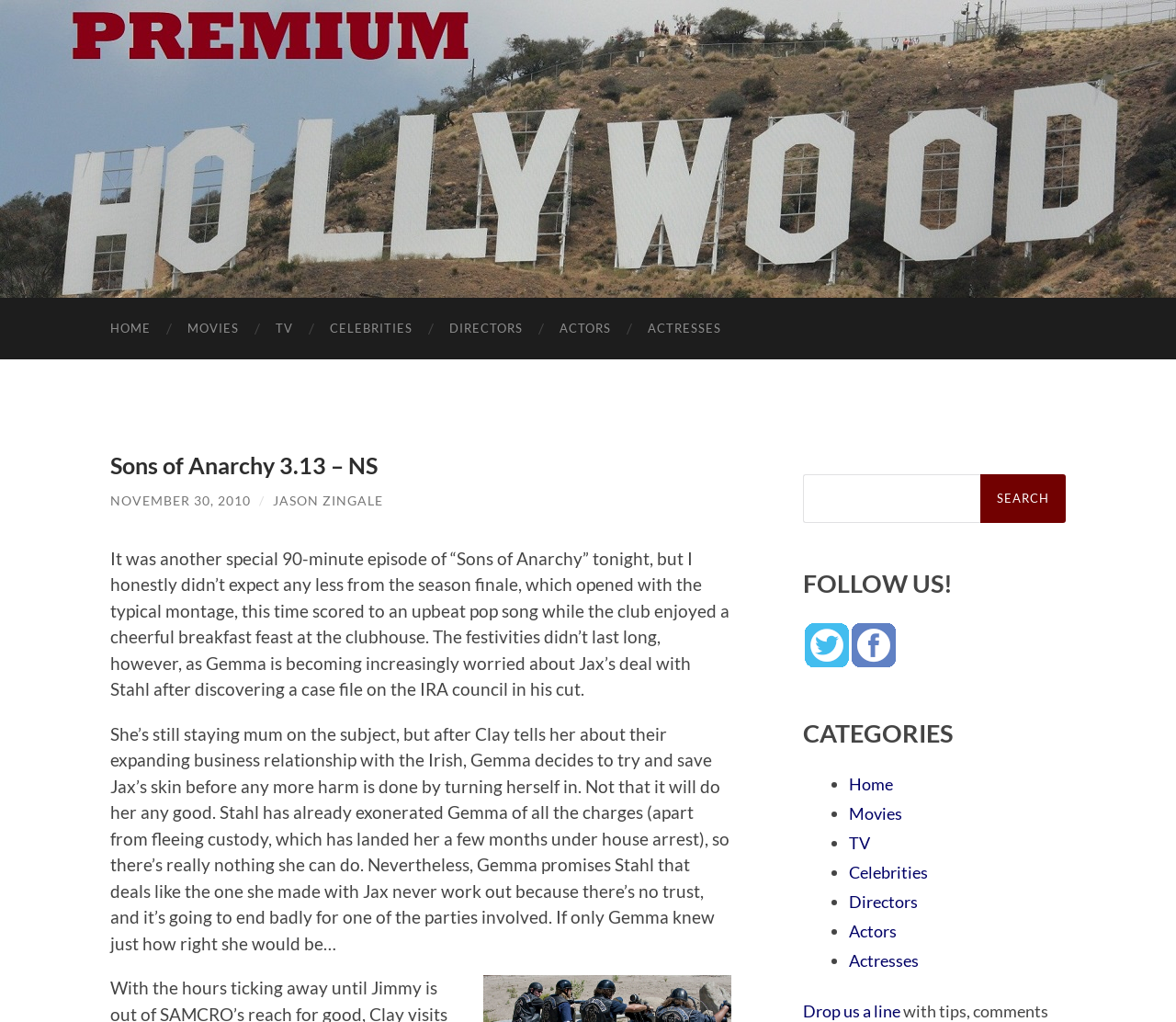Determine the bounding box coordinates of the clickable region to execute the instruction: "Search for something". The coordinates should be four float numbers between 0 and 1, denoted as [left, top, right, bottom].

[0.683, 0.464, 0.906, 0.512]